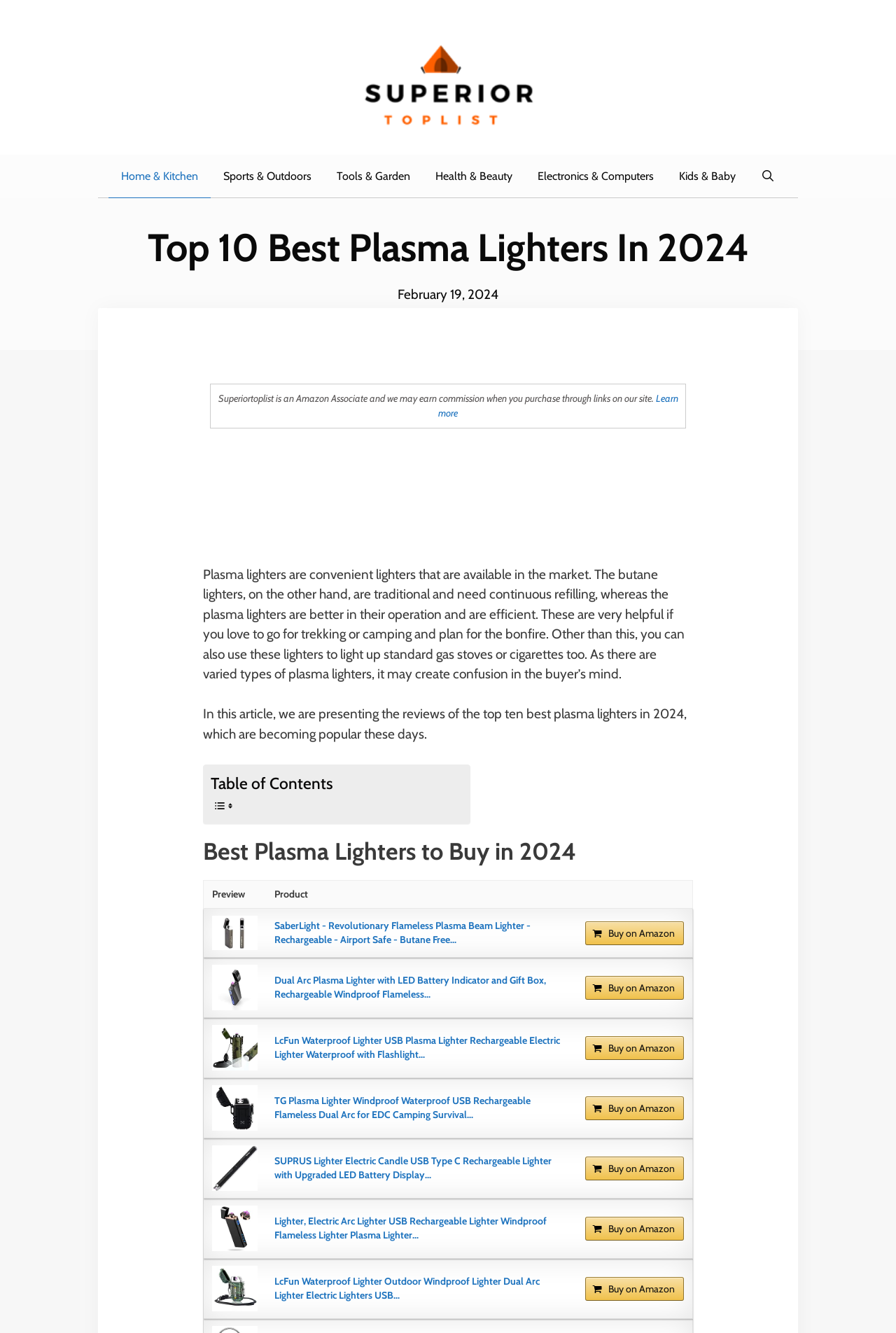Can plasma lighters be used for lighting cigarettes?
Answer the question with a single word or phrase, referring to the image.

Yes